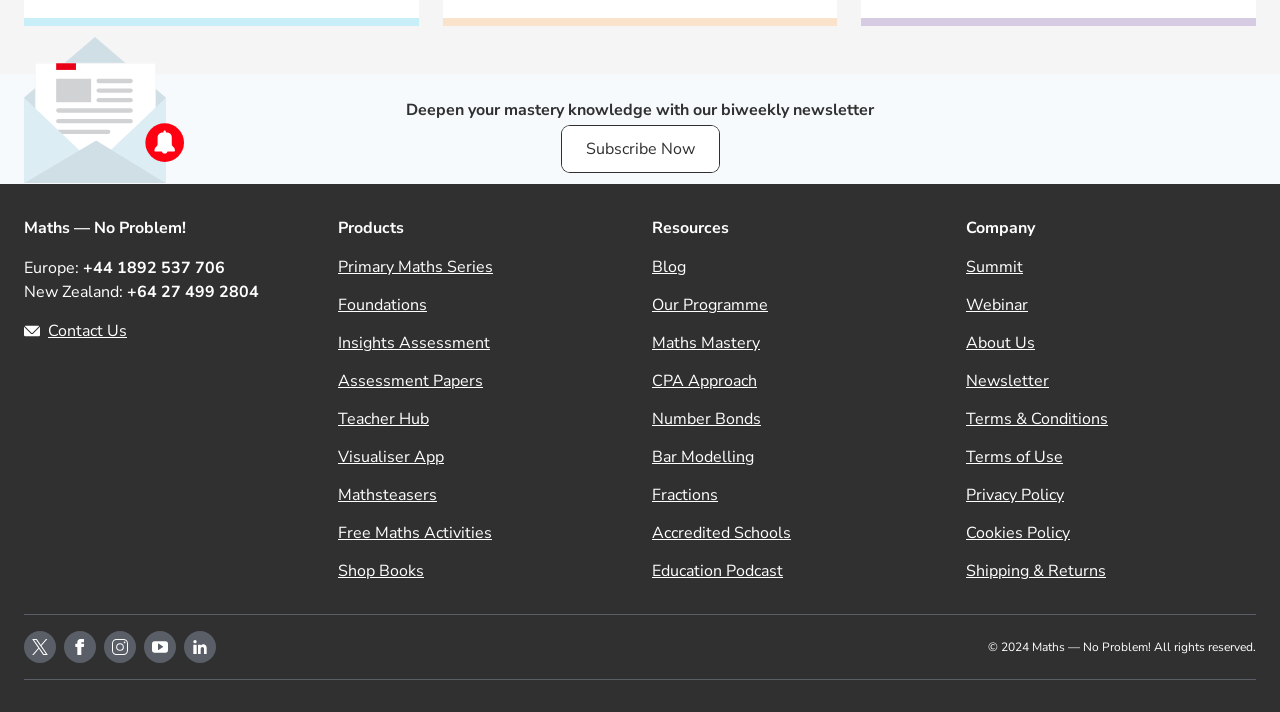How can you contact the organization in Europe?
Please respond to the question with a detailed and well-explained answer.

The contact information for Europe can be found in the link element with the text '+44 1892 537 706' which is located below the 'Europe:' StaticText element.